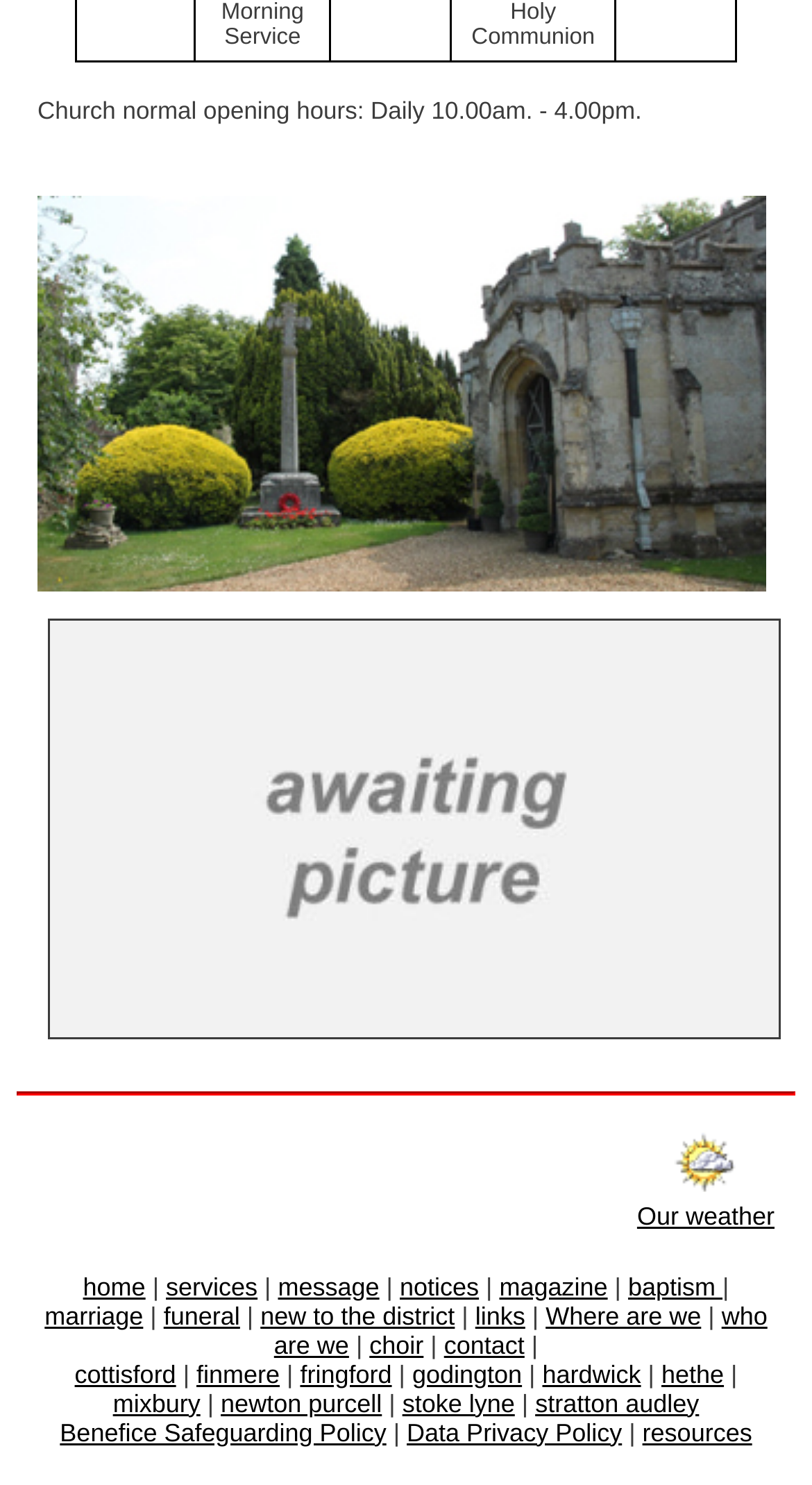What are the church's normal opening hours?
Based on the image, answer the question with as much detail as possible.

The answer can be found in the StaticText element with the text 'Church normal opening hours: Daily 10.00am. - 4.00pm.' which is located at the top of the webpage.